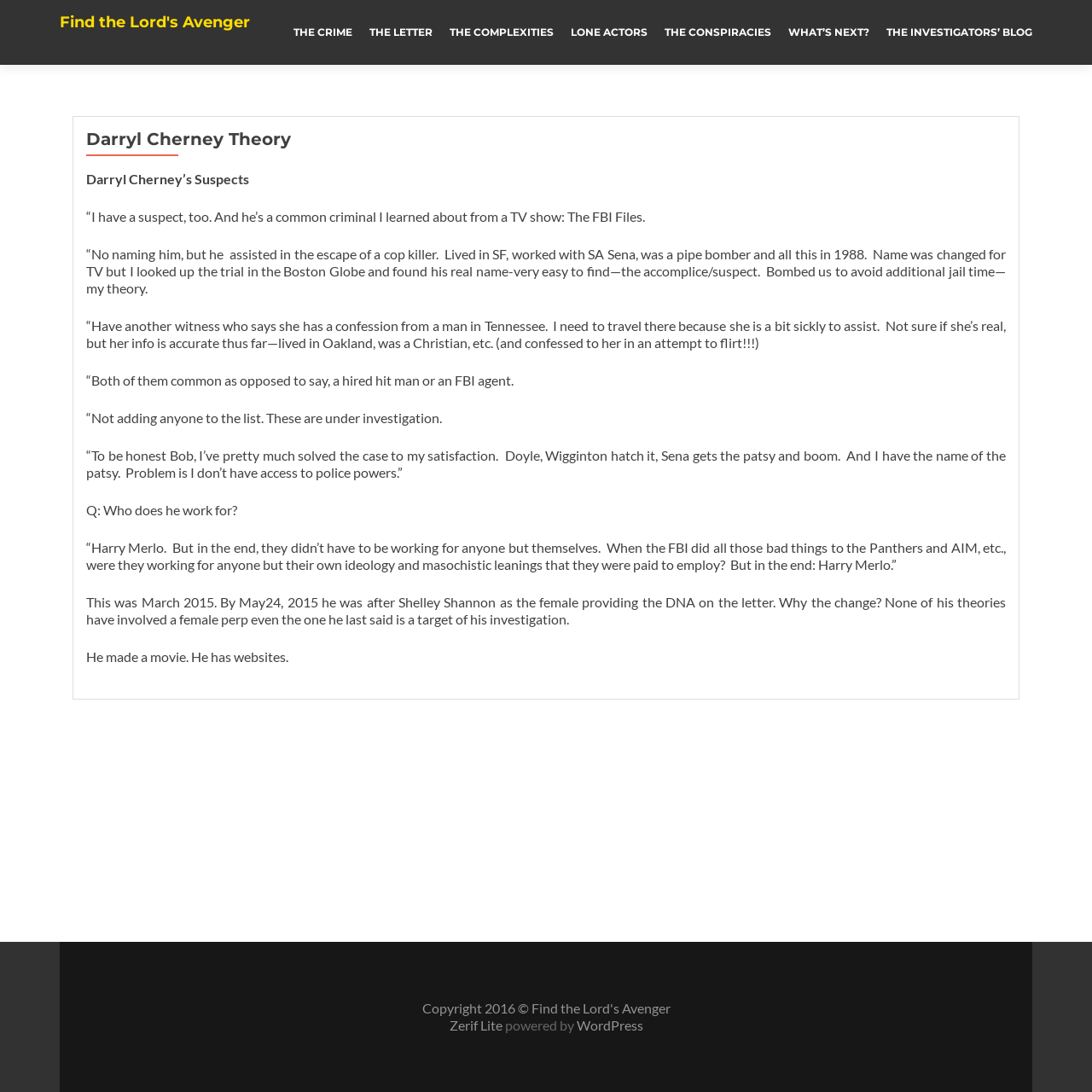Please find the bounding box coordinates of the element's region to be clicked to carry out this instruction: "Check 'Zerif Lite'".

[0.411, 0.931, 0.462, 0.946]